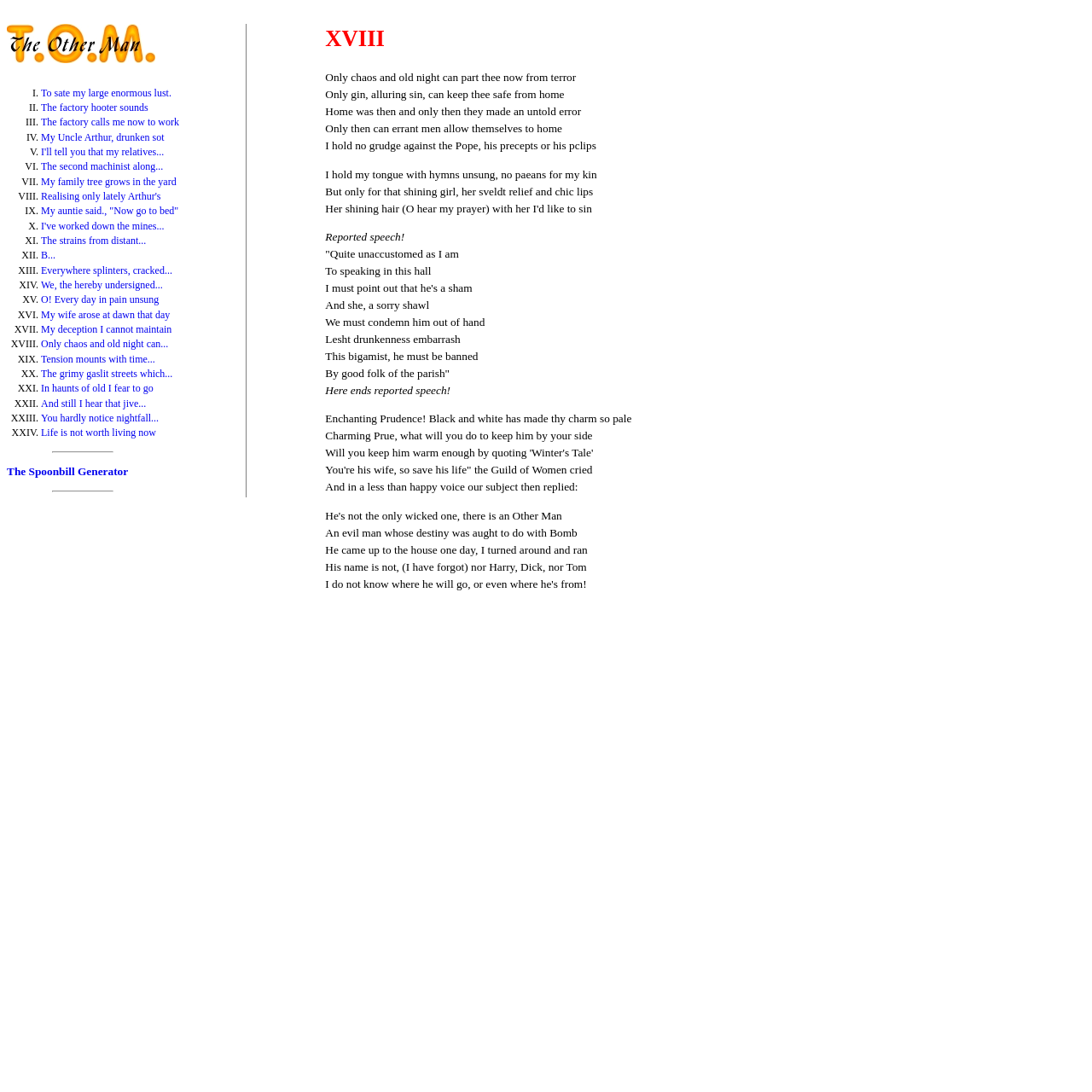Respond to the following question with a brief word or phrase:
What is the purpose of the separator at coordinates [0.048, 0.413, 0.104, 0.414]?

To separate sections